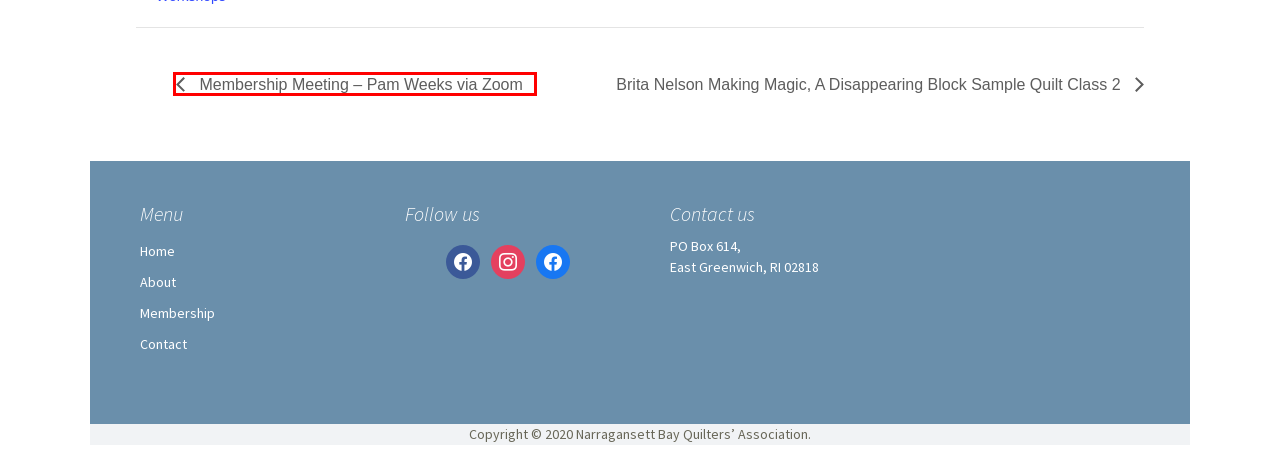Review the webpage screenshot provided, noting the red bounding box around a UI element. Choose the description that best matches the new webpage after clicking the element within the bounding box. The following are the options:
A. Become a Member | Narragansett Bay Quilters Association
B. Brita Nelson Making Magic, A Disappearing Block Sample Quilt Class 2
C. Narragansett Bay Quilters Association
D. About | Narragansett Bay Quilters Association
E. Contact Us | Narragansett Bay Quilters Association
F. Events from September 20 - January 4Narragansett Bay Quilters Association
G. Membership Meeting – Pam Weeks via Zoom
H. Events from September 20 - February 25, 2023|WorkshopsNarragansett Bay Quilters Association

G